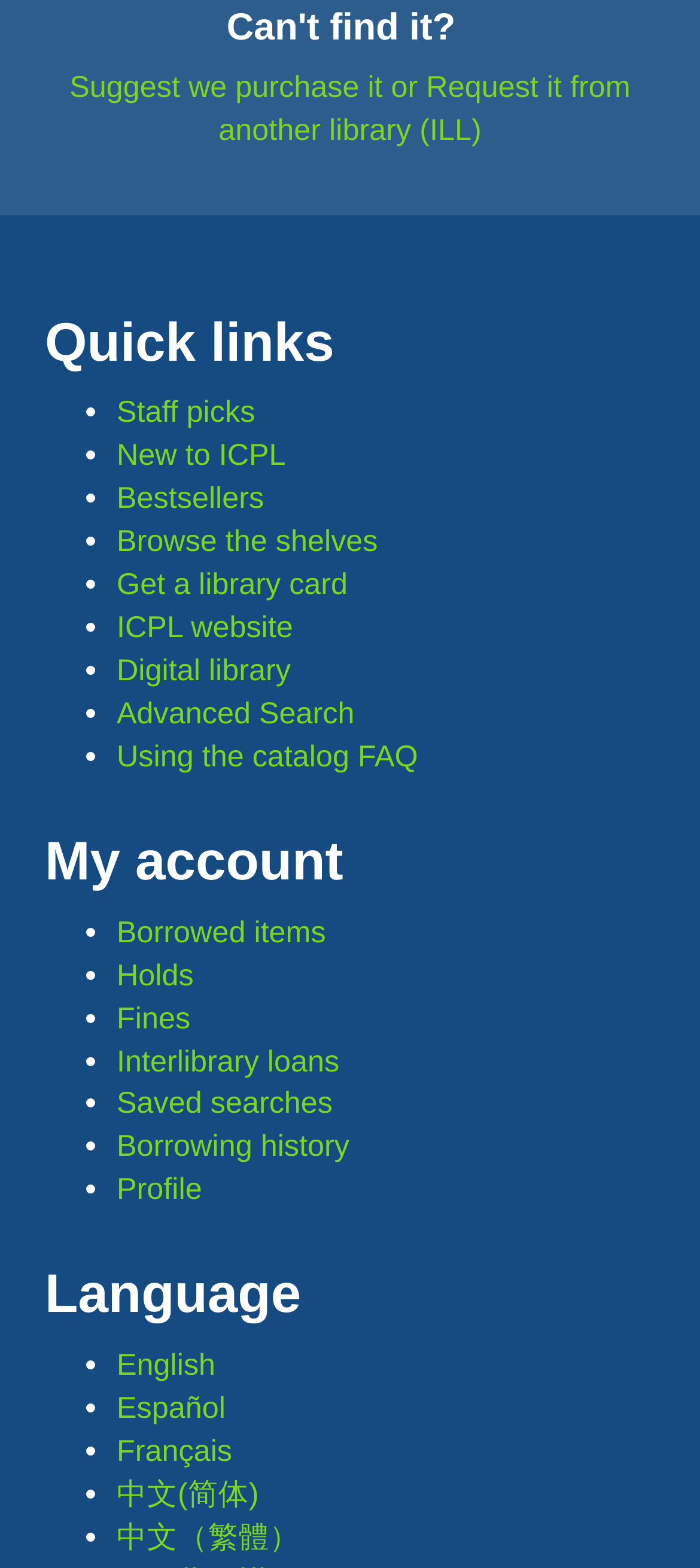How can I request a book from another library?
Based on the visual details in the image, please answer the question thoroughly.

The webpage has a section that says 'Can't find it?' and provides a link to 'Suggest we purchase it or Request it from another library (ILL)' which allows users to request a book from another library.